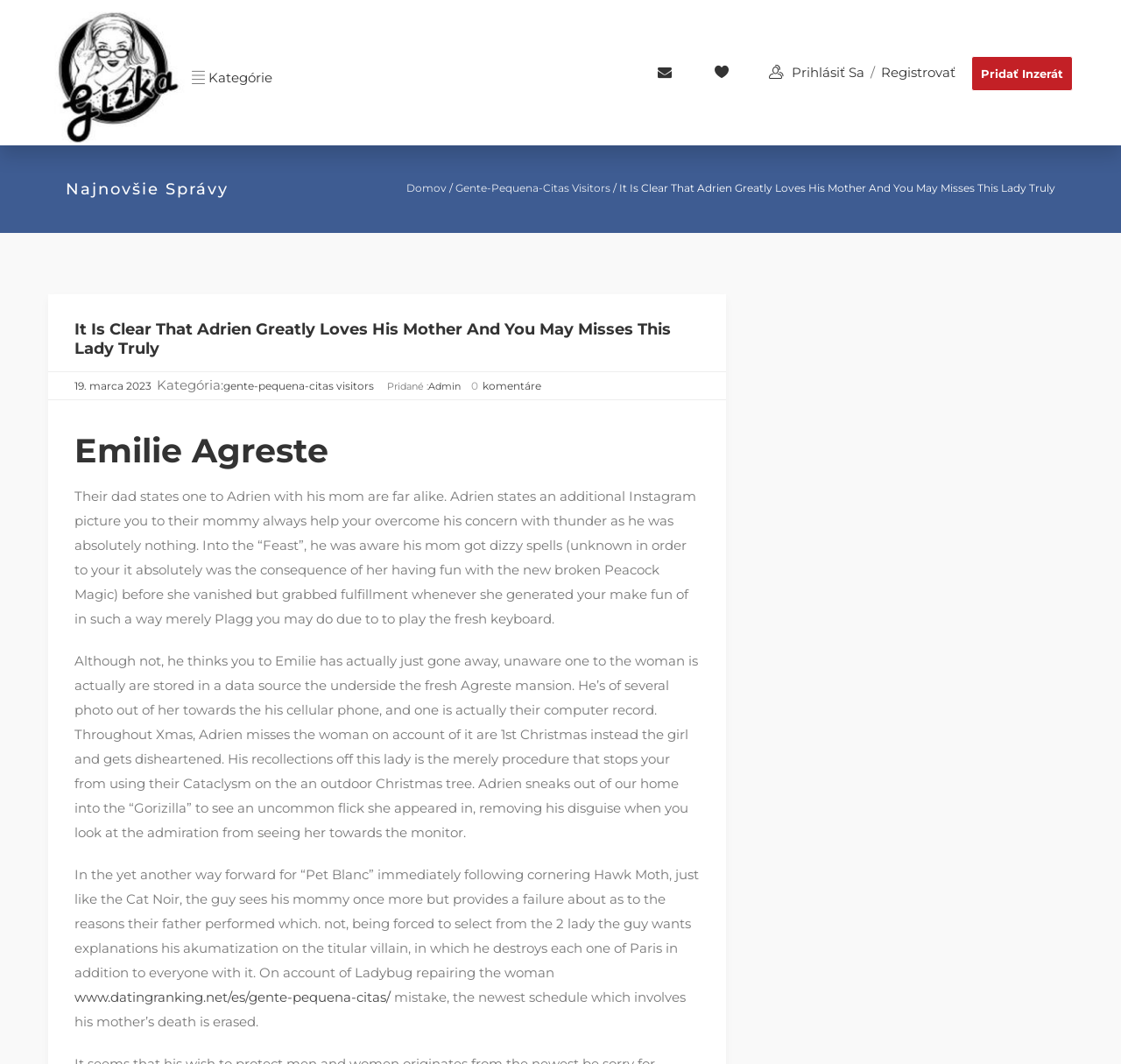Extract the bounding box coordinates for the UI element described as: "Legal notice".

None